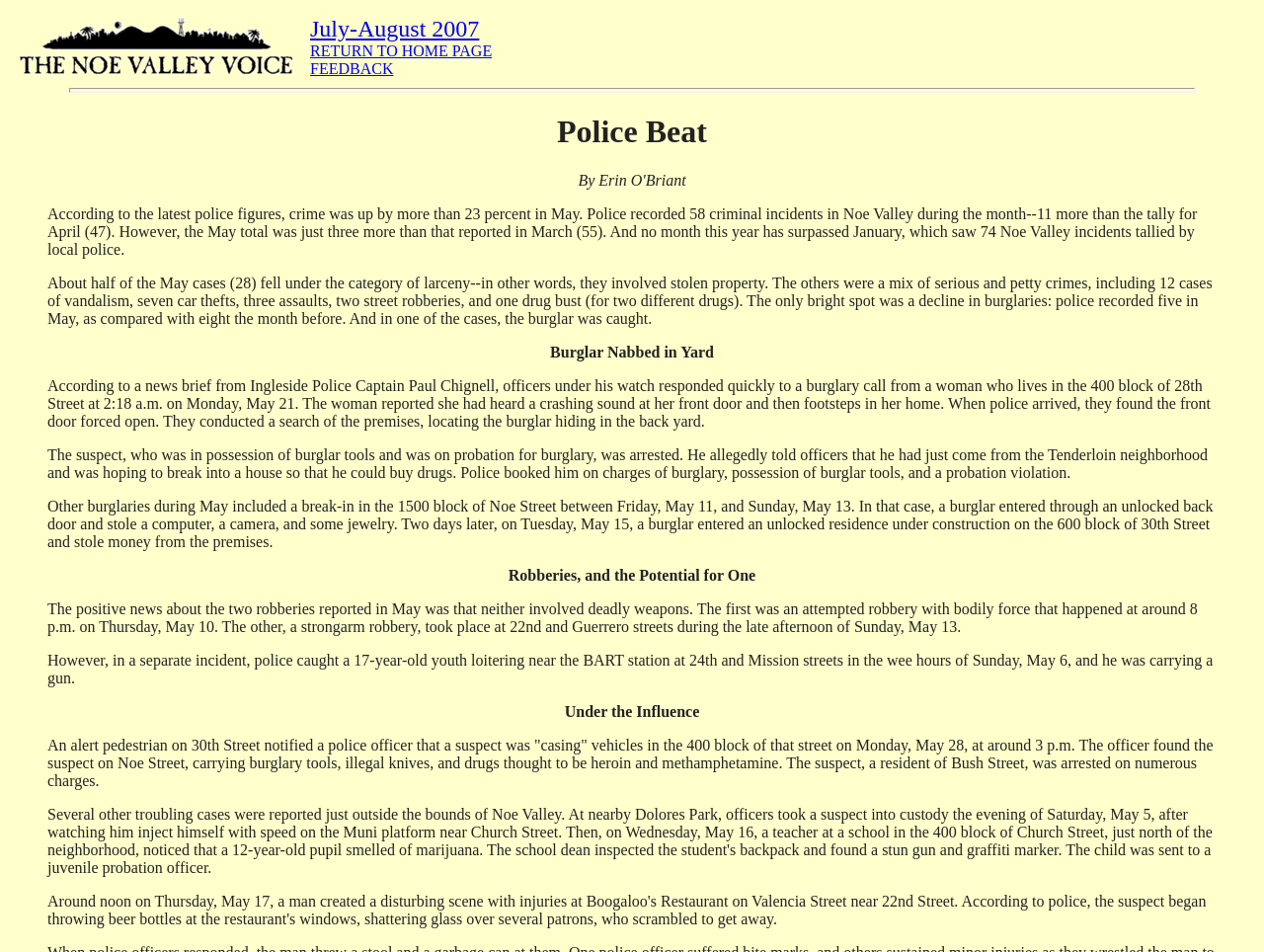Provide a one-word or short-phrase response to the question:
What is the crime rate in Noe Valley in May?

Up by 23 percent